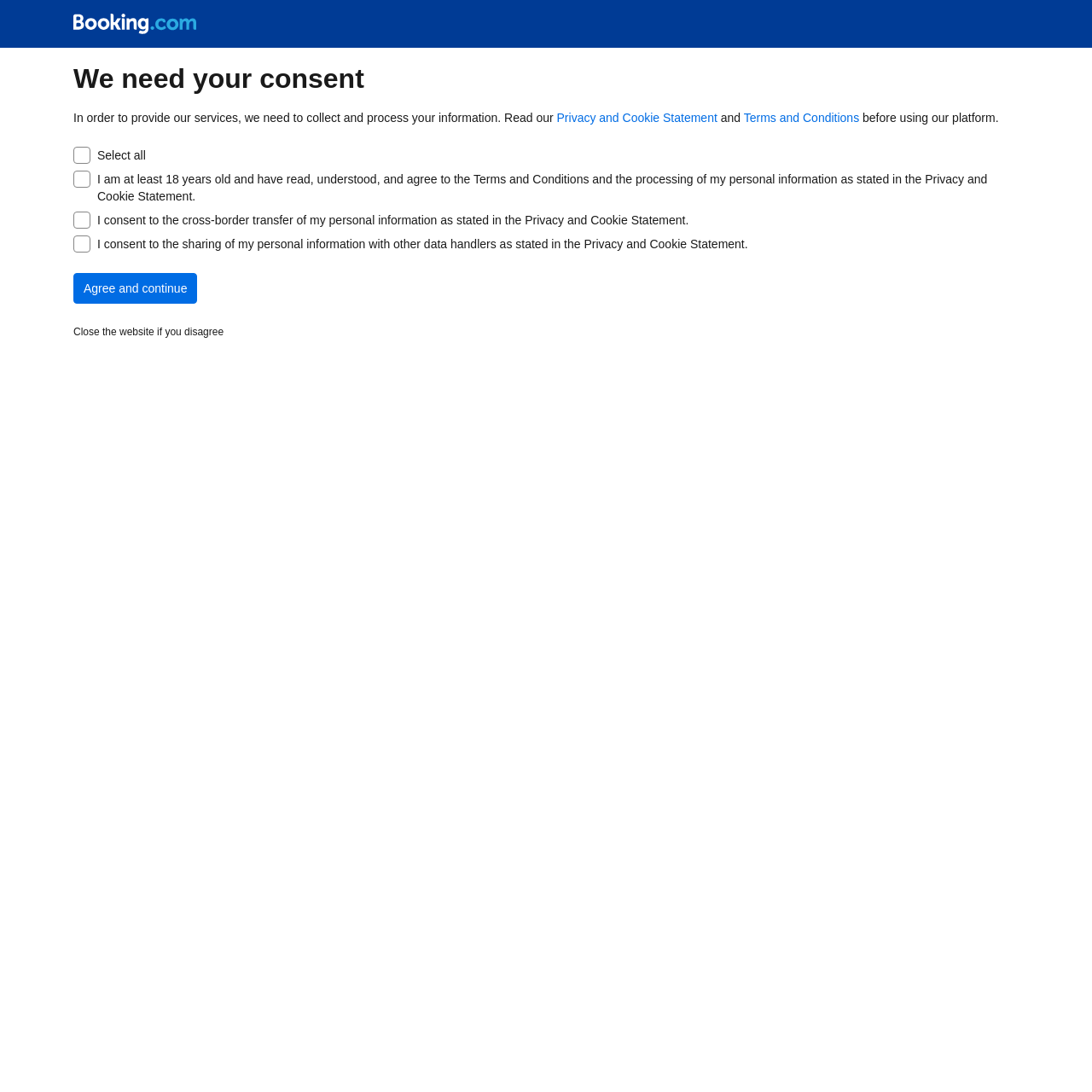What is the relationship between the Privacy and Cookie Statement and the checkboxes?
Please answer the question as detailed as possible.

The checkboxes on the webpage refer to the Privacy and Cookie Statement, which is linked to from the webpage. The checkboxes ask the user to consent to specific aspects of the Privacy and Cookie Statement, such as the cross-border transfer of personal information and the sharing of personal information with other data handlers.